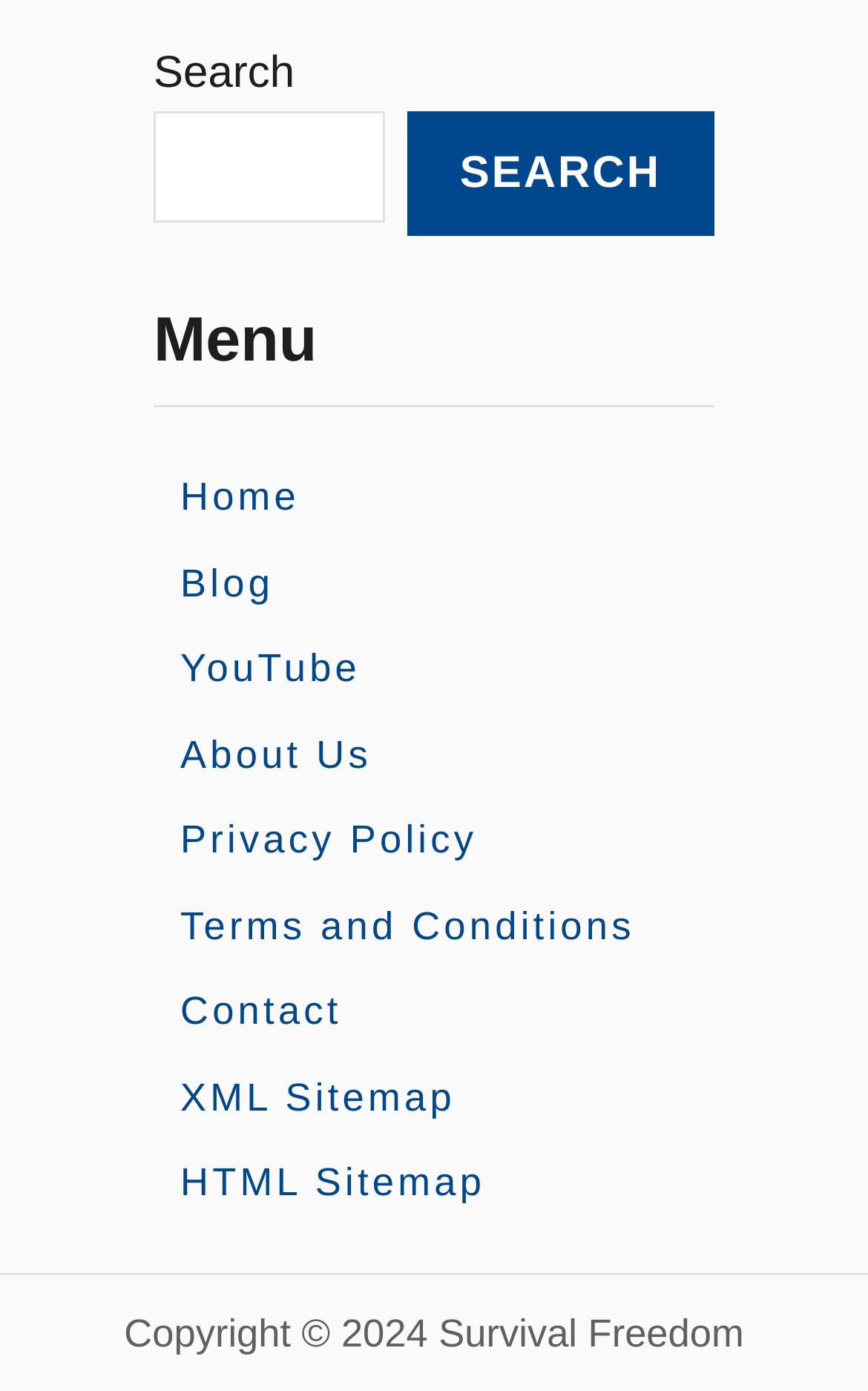What is the theme or topic of this website?
Please look at the screenshot and answer using one word or phrase.

Survival